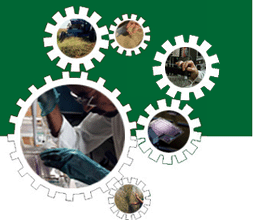Give an in-depth description of what is happening in the image.

The image showcases a dynamic and visually engaging collage centered around bioprocessing, symbolized by interconnected gear motifs that represent the intricate processes involved in biomass processing and energy production. In the foreground, a researcher in a lab coat, with gloved hands, is focused on a detailed scientific procedure, indicating the hands-on work essential to advancing bioprocessing technology. Surrounding this central figure are smaller circular images of various stages in the bioprocessing workflow, including fieldwork, handling of materials, and technical operations. The background features a rich green hue, signifying growth and sustainability, while the white sections below create a clean and organized appearance. This visual arrangement highlights the synergy between different aspects of bioprocessing research and its applications in improving energy and bioproducts.